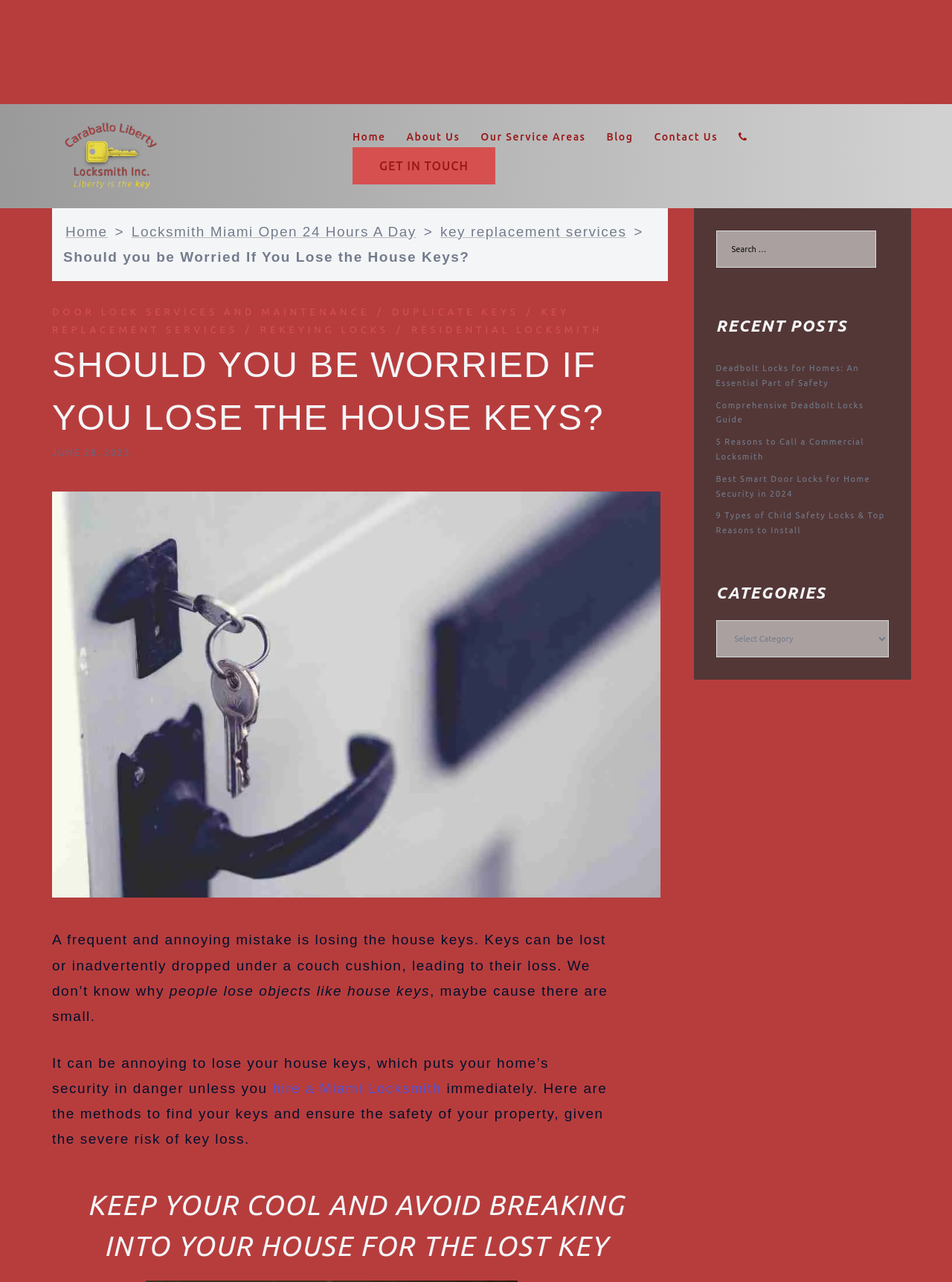Find the bounding box coordinates for the UI element that matches this description: "duplicate keys".

[0.388, 0.239, 0.545, 0.247]